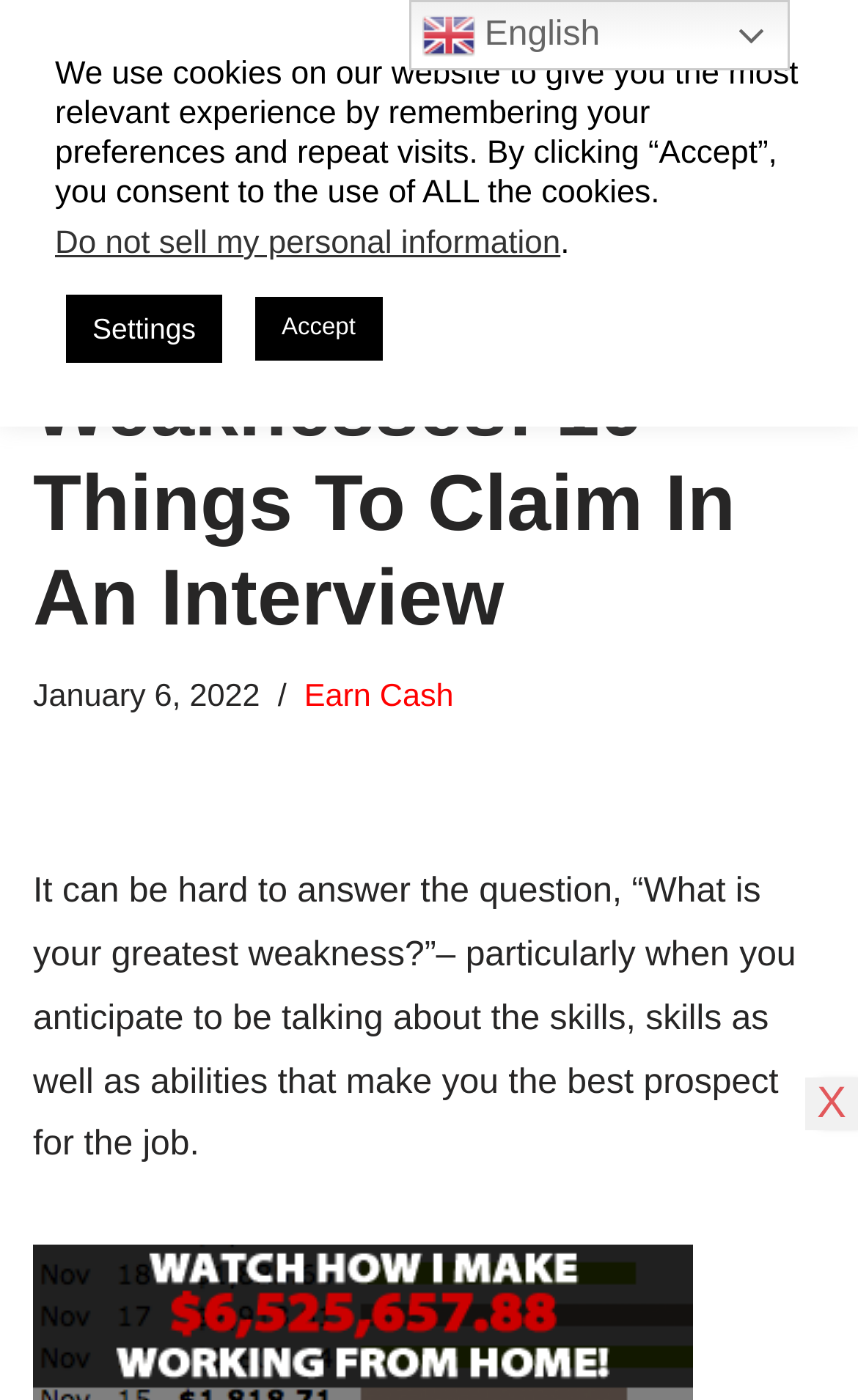How many images are in the top section of the webpage?
Please look at the screenshot and answer in one word or a short phrase.

2